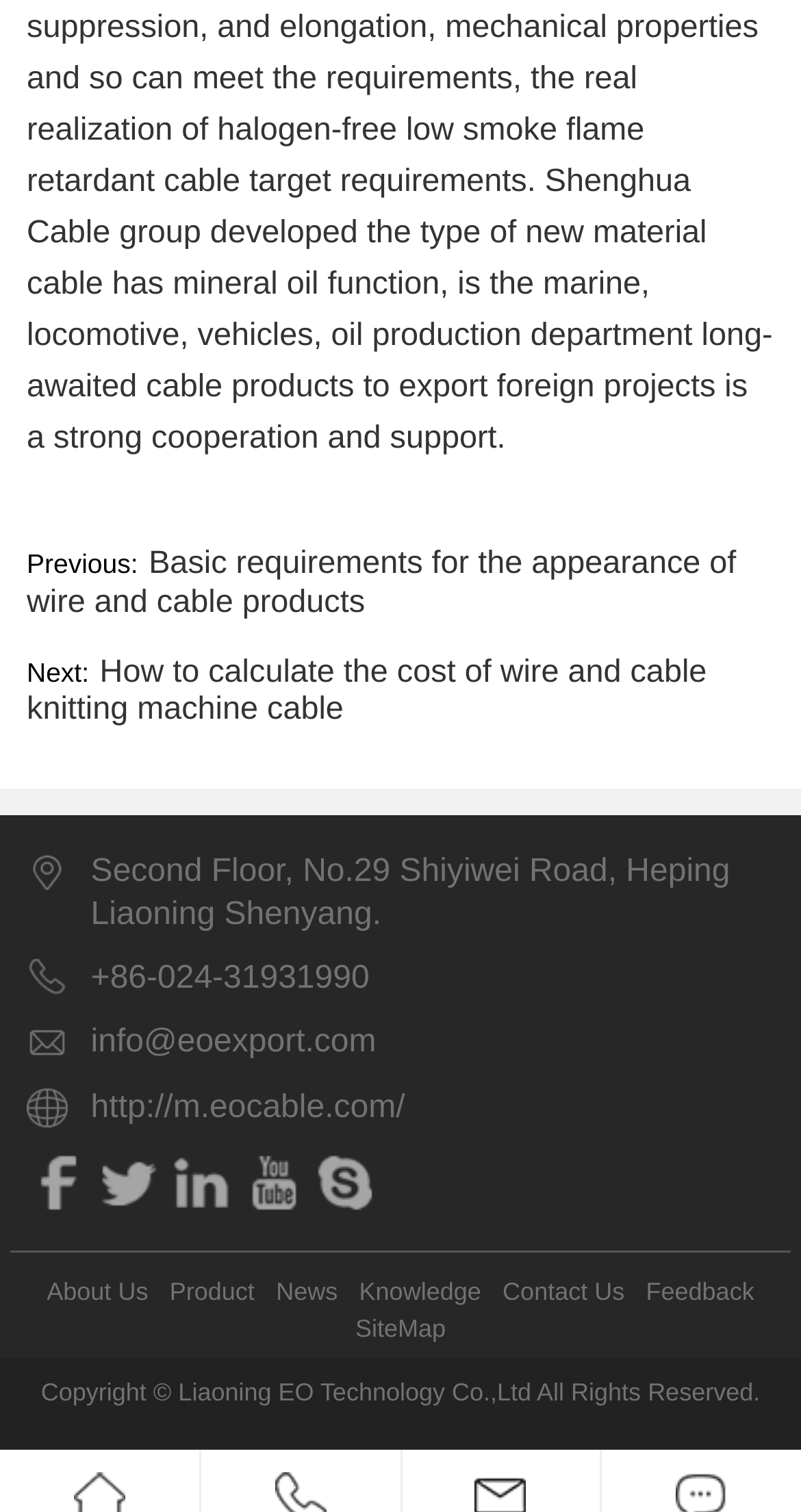Please identify the bounding box coordinates of the area I need to click to accomplish the following instruction: "Go to the About Us page".

[0.051, 0.841, 0.193, 0.866]